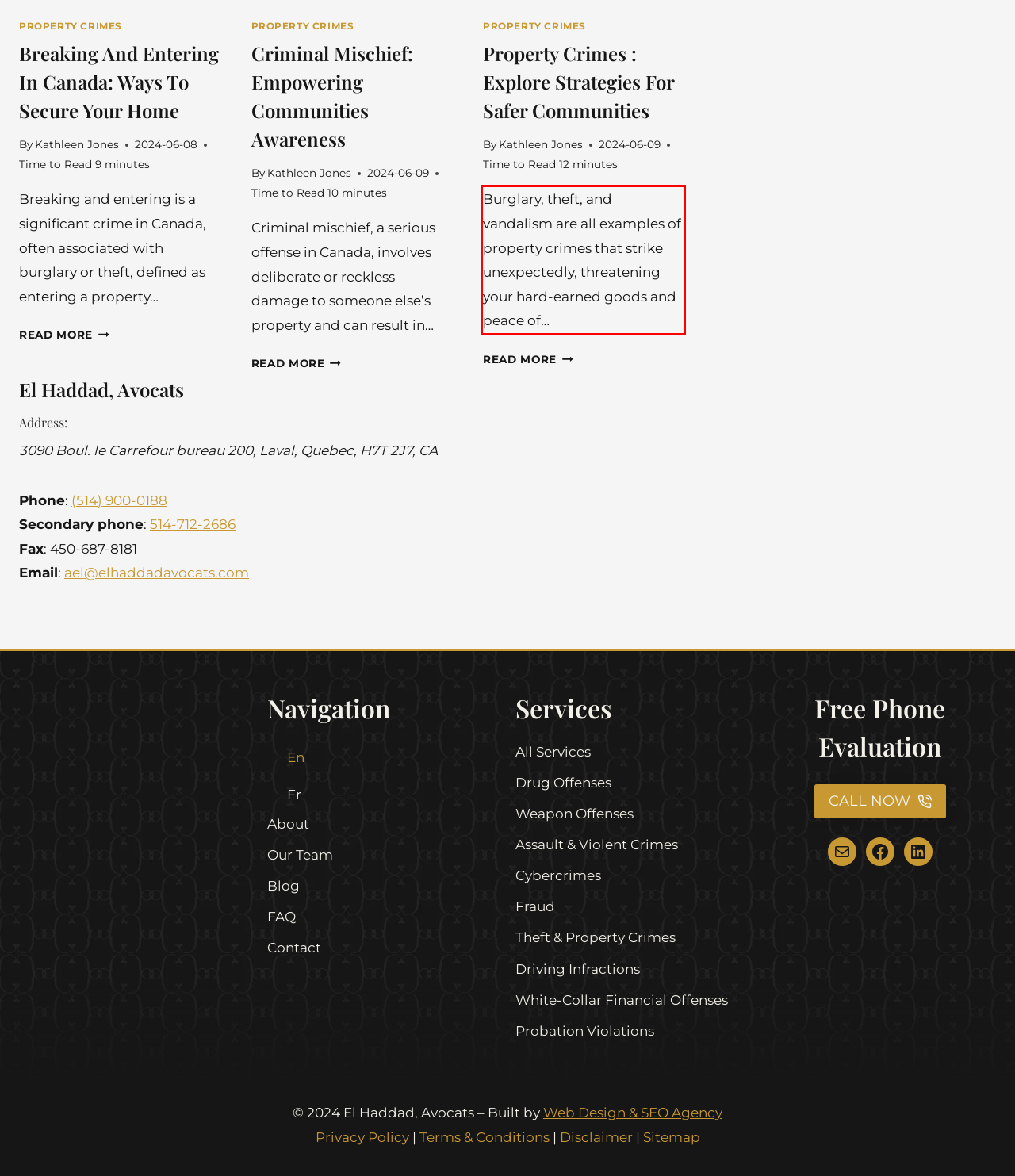Given the screenshot of the webpage, identify the red bounding box, and recognize the text content inside that red bounding box.

Burglary, theft, and vandalism are all examples of property crimes that strike unexpectedly, threatening your hard-earned goods and peace of…